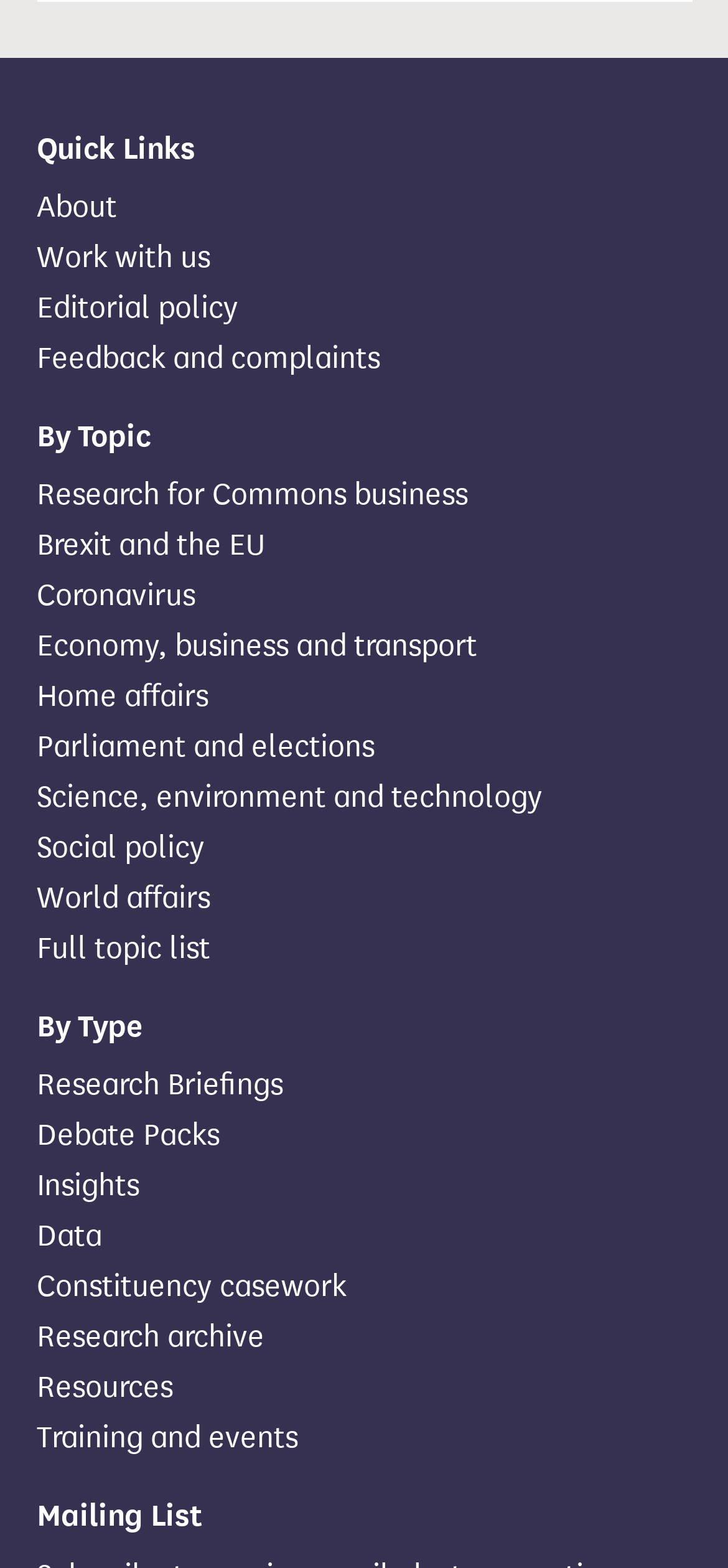How many links are listed under 'By Type'?
Please answer the question with a single word or phrase, referencing the image.

9